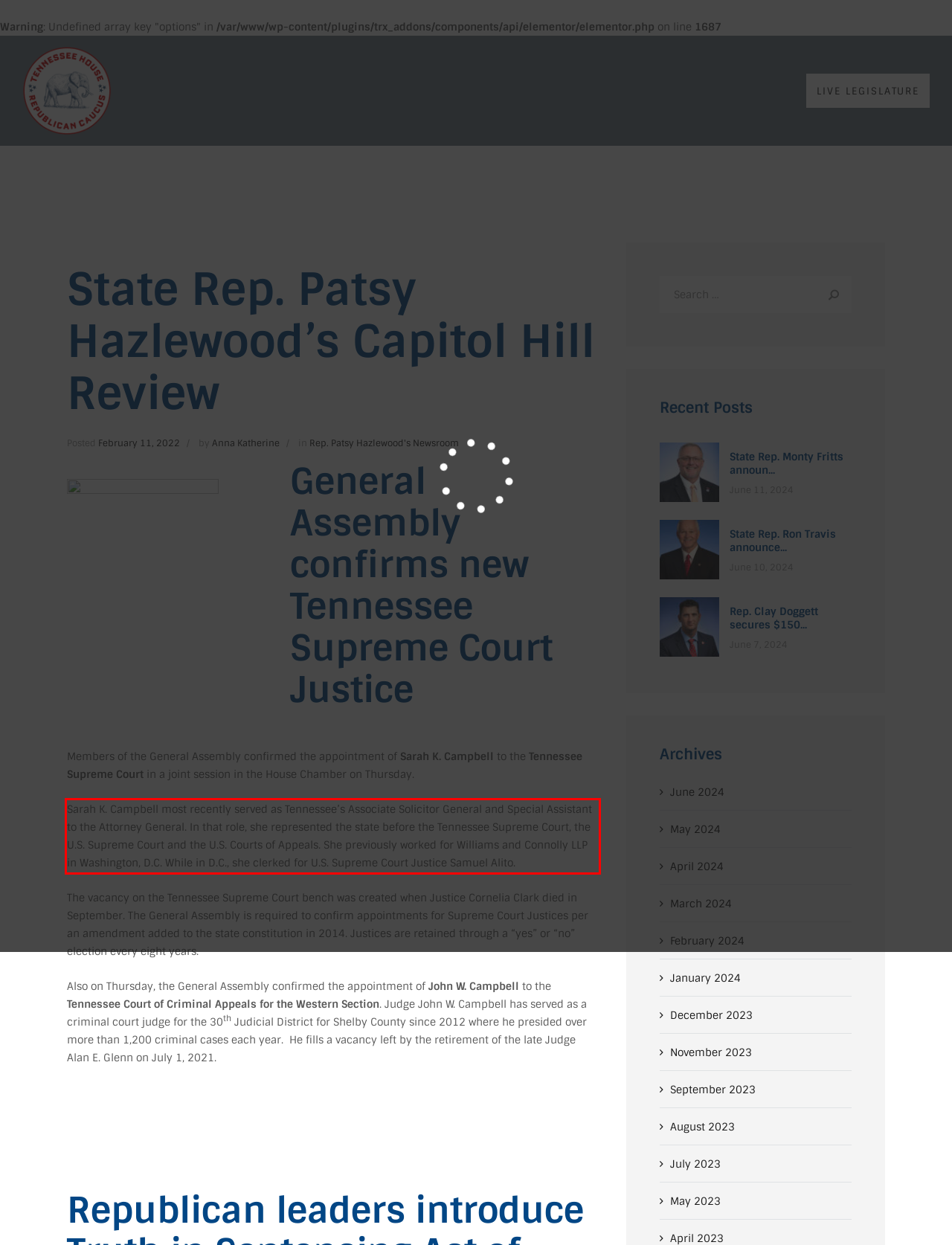Review the screenshot of the webpage and recognize the text inside the red rectangle bounding box. Provide the extracted text content.

Sarah K. Campbell most recently served as Tennessee’s Associate Solicitor General and Special Assistant to the Attorney General. In that role, she represented the state before the Tennessee Supreme Court, the U.S. Supreme Court and the U.S. Courts of Appeals. She previously worked for Williams and Connolly LLP in Washington, D.C. While in D.C., she clerked for U.S. Supreme Court Justice Samuel Alito.